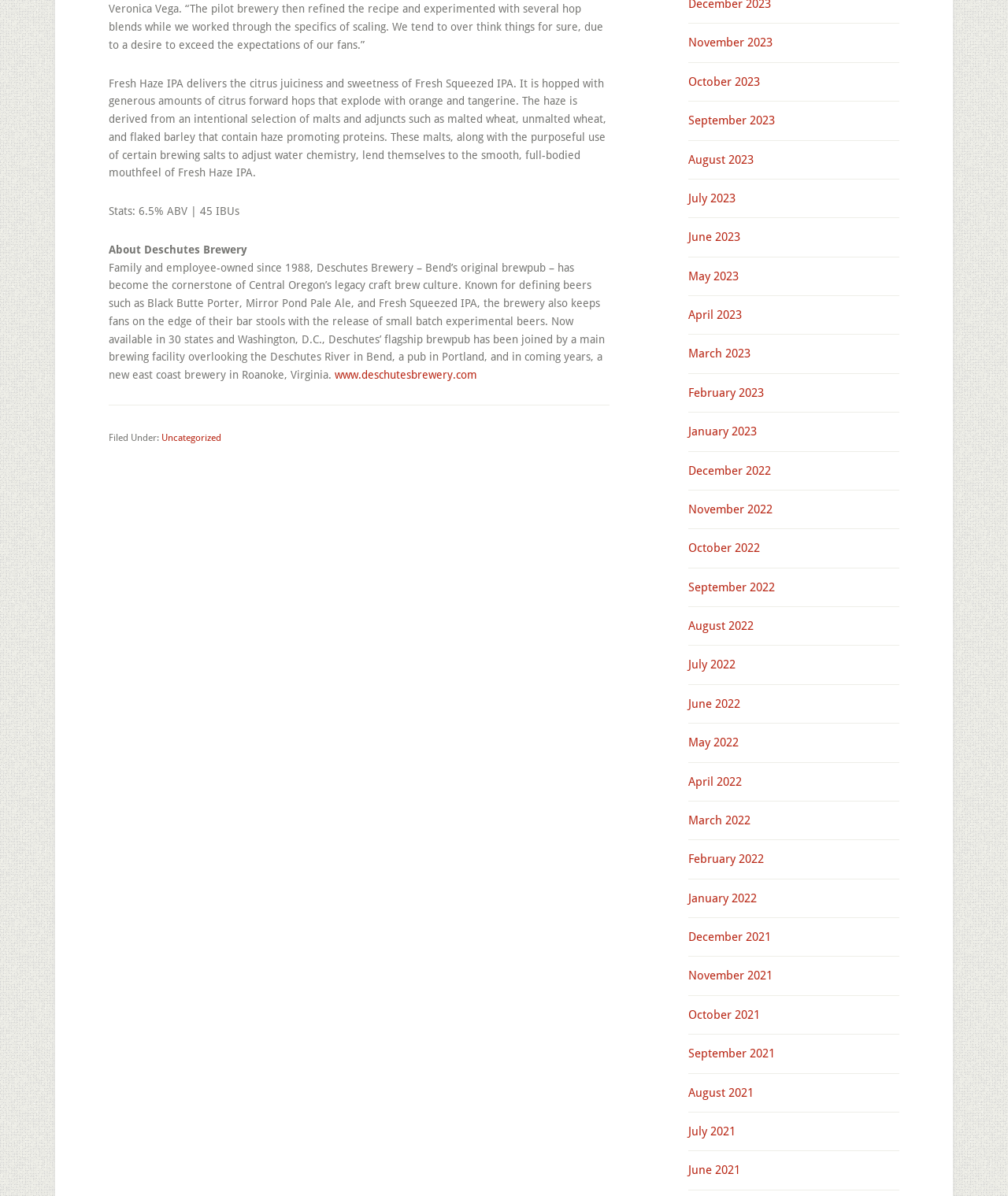Identify the bounding box coordinates of the clickable region to carry out the given instruction: "Explore the Uncategorized category".

[0.16, 0.361, 0.22, 0.371]